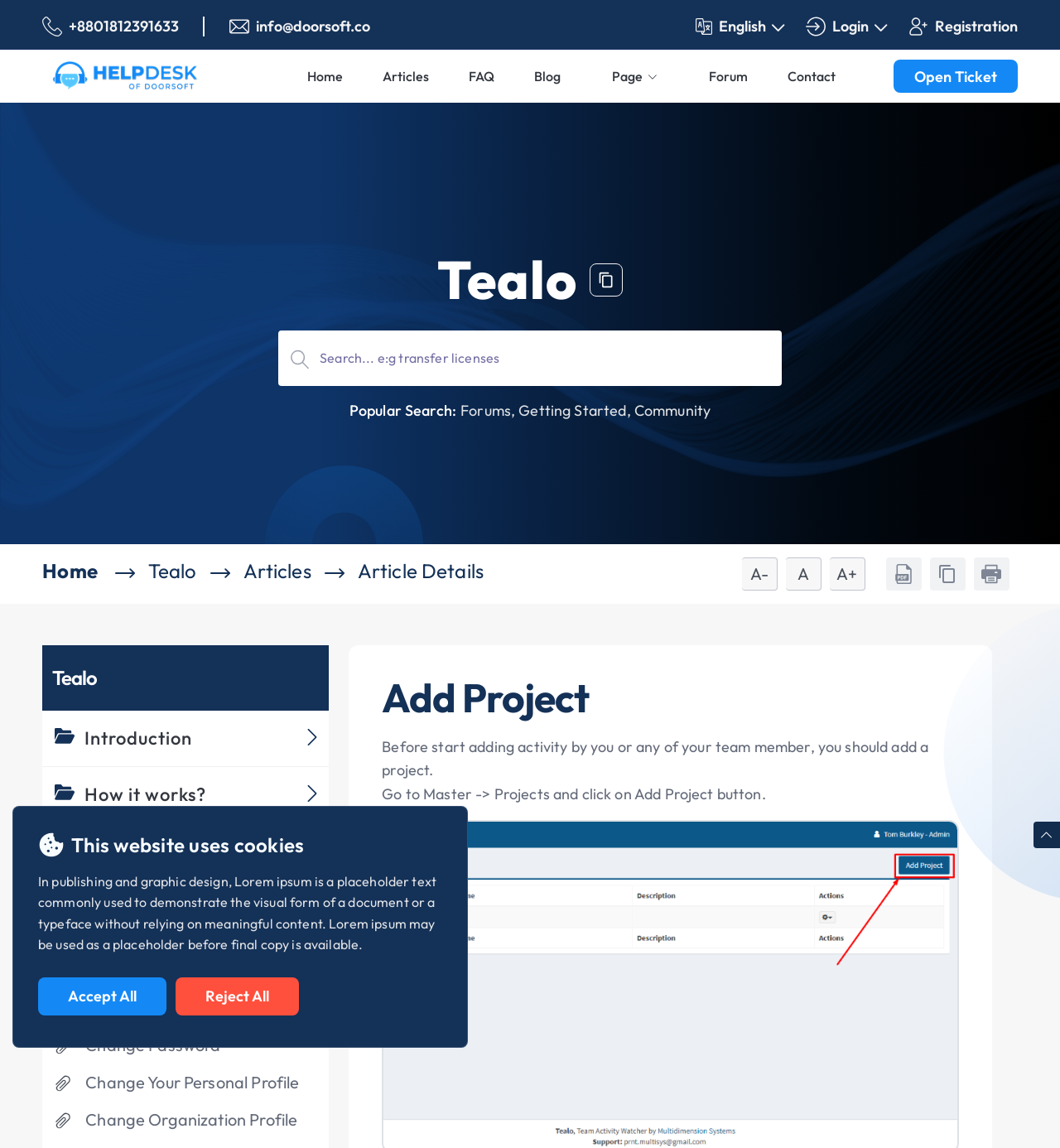Using the format (top-left x, top-left y, bottom-right x, bottom-right y), provide the bounding box coordinates for the described UI element. All values should be floating point numbers between 0 and 1: www.NextGenerationWaterSummit.com

None